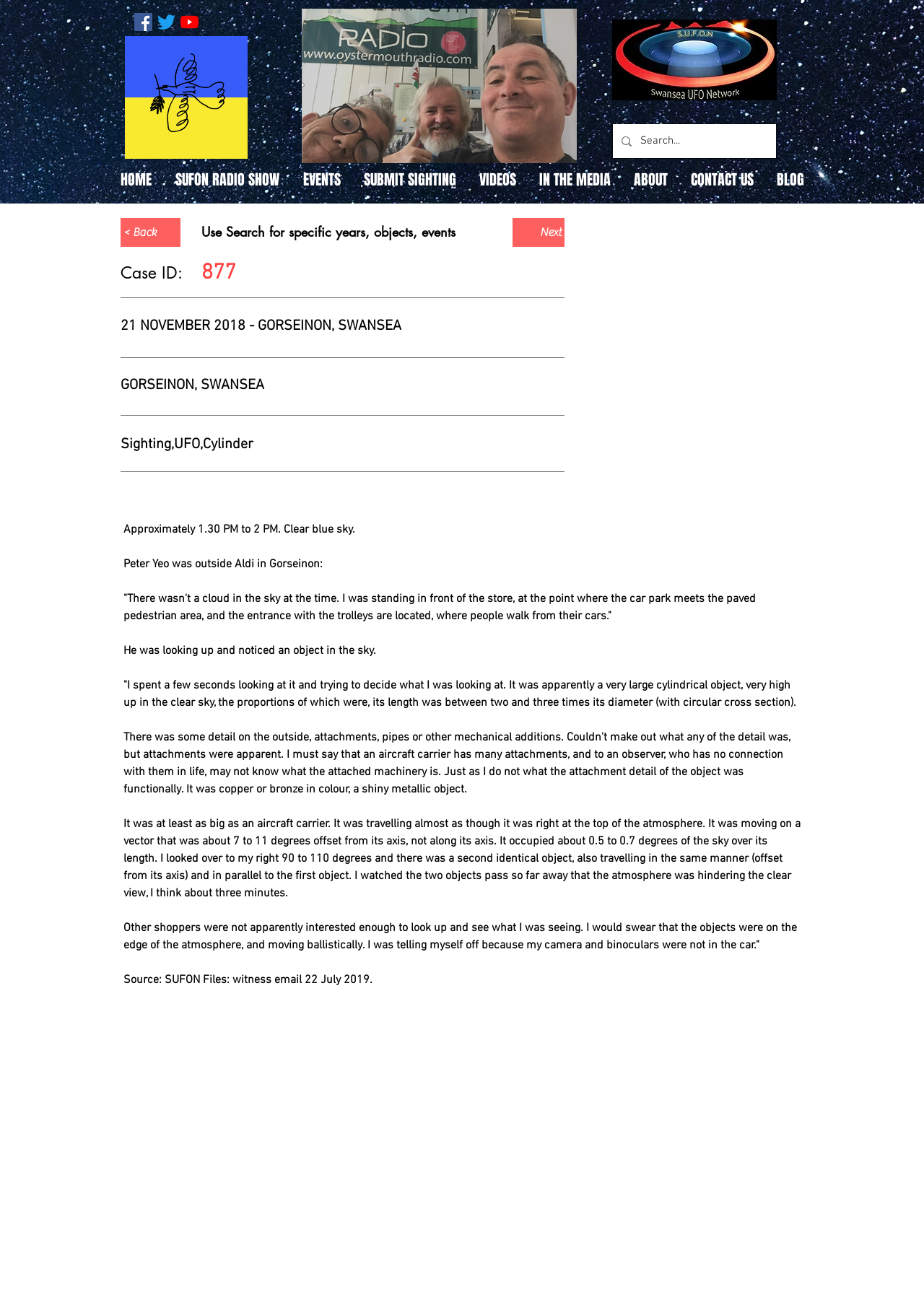Please give a concise answer to this question using a single word or phrase: 
How many UFOs did the witness see?

Two